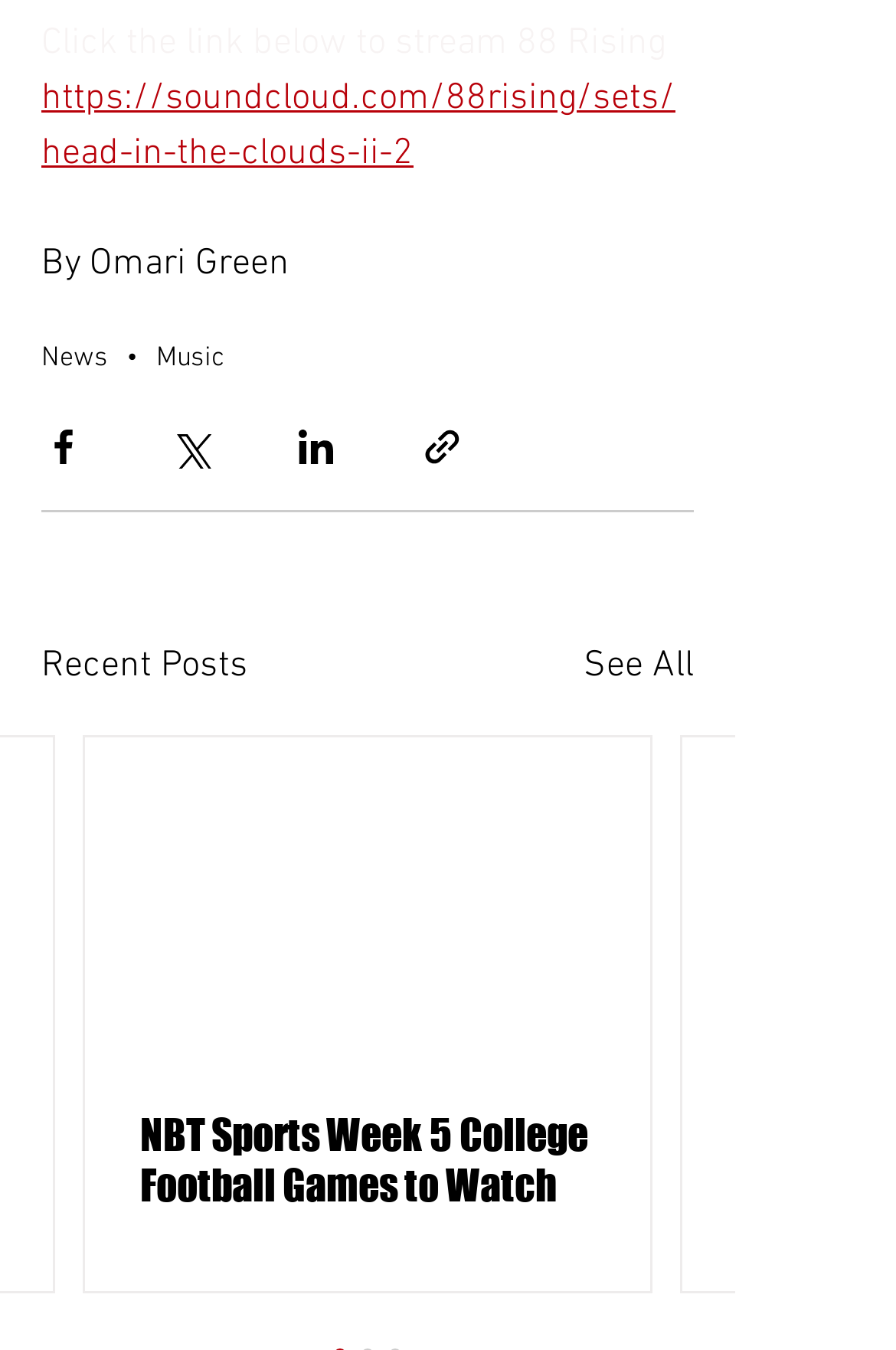Can you specify the bounding box coordinates of the area that needs to be clicked to fulfill the following instruction: "View Recent Posts"?

[0.046, 0.472, 0.277, 0.513]